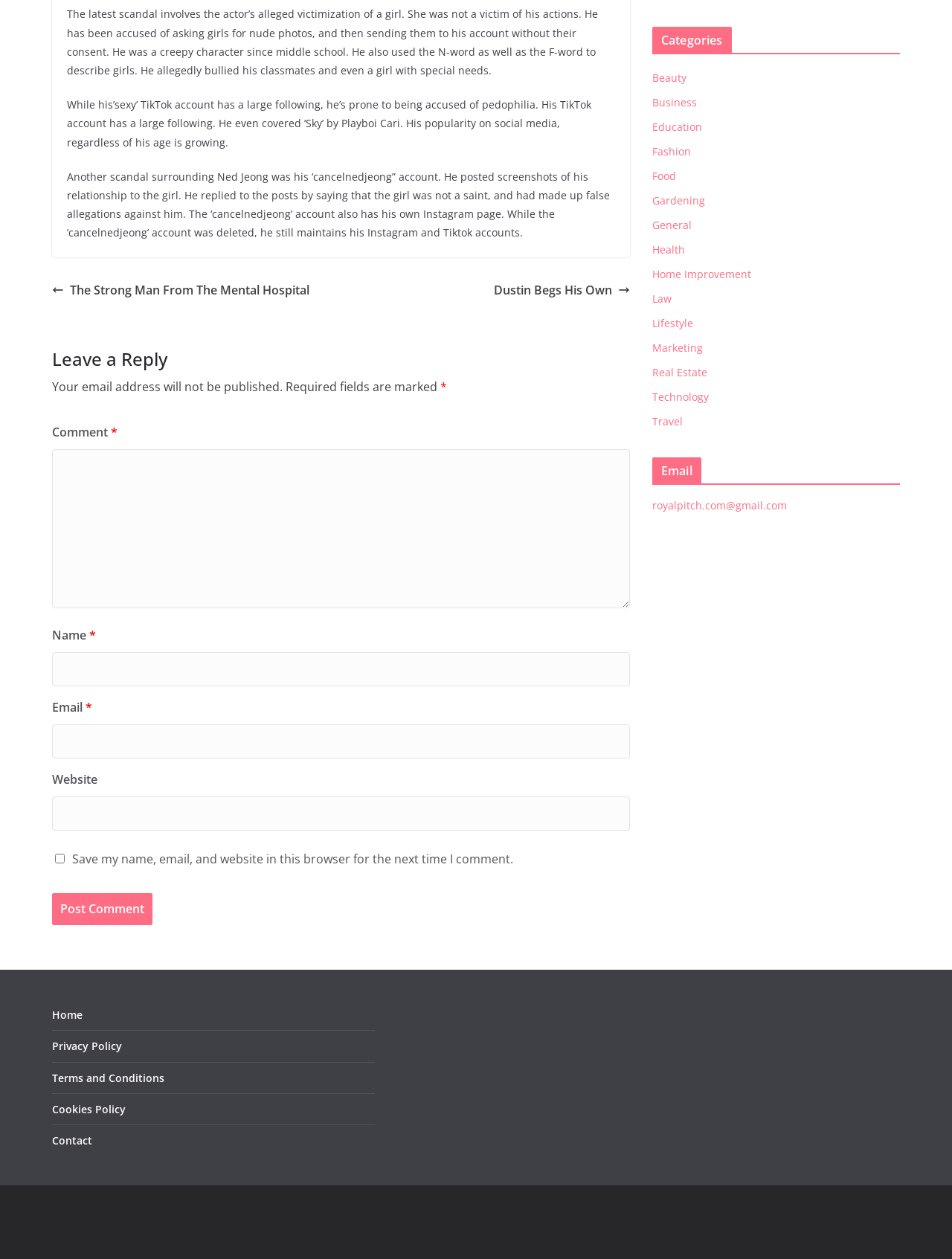For the element described, predict the bounding box coordinates as (top-left x, top-left y, bottom-right x, bottom-right y). All values should be between 0 and 1. Element description: Real Estate

[0.685, 0.29, 0.743, 0.301]